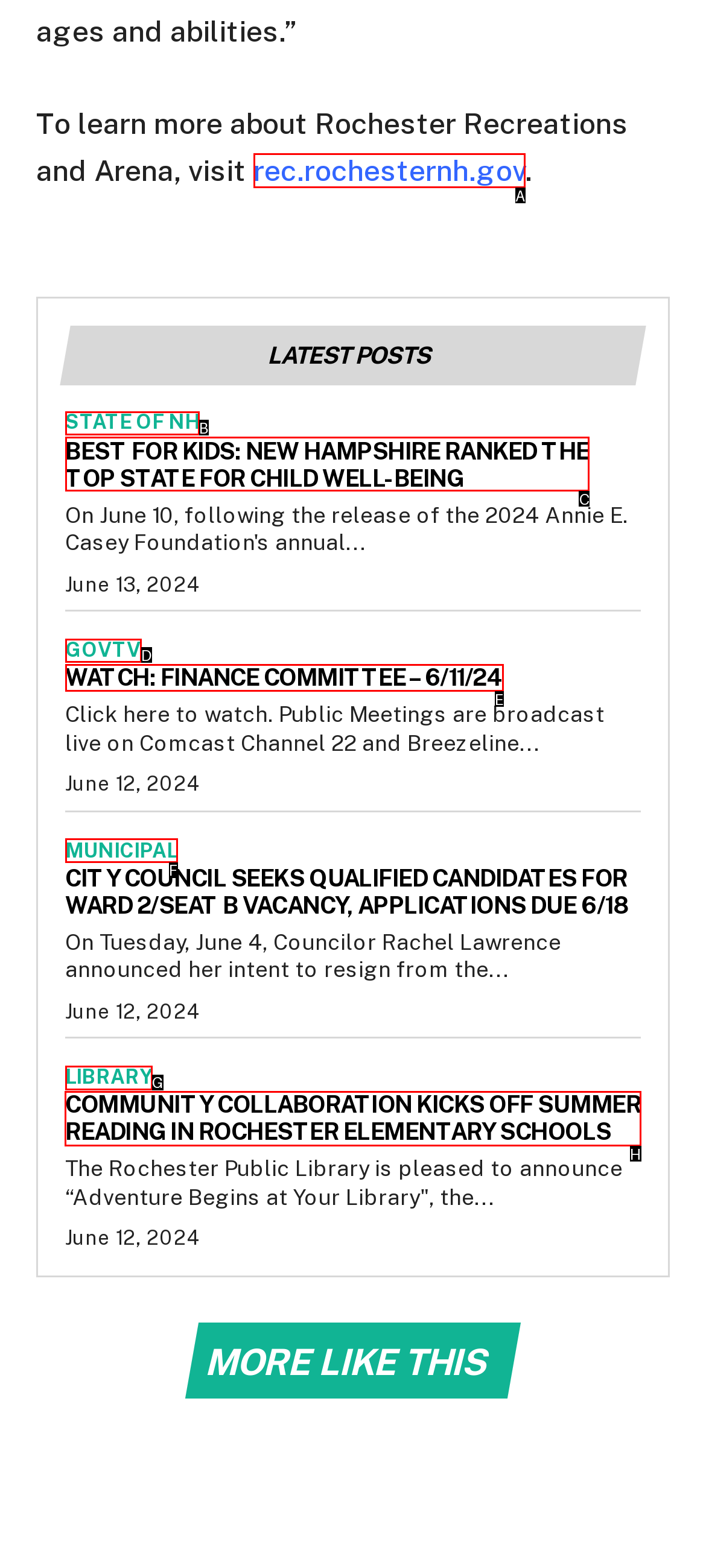Identify the letter of the UI element I need to click to carry out the following instruction: explore COMMUNITY COLLABORATION KICKS OFF SUMMER READING IN ROCHESTER ELEMENTARY SCHOOLS

H